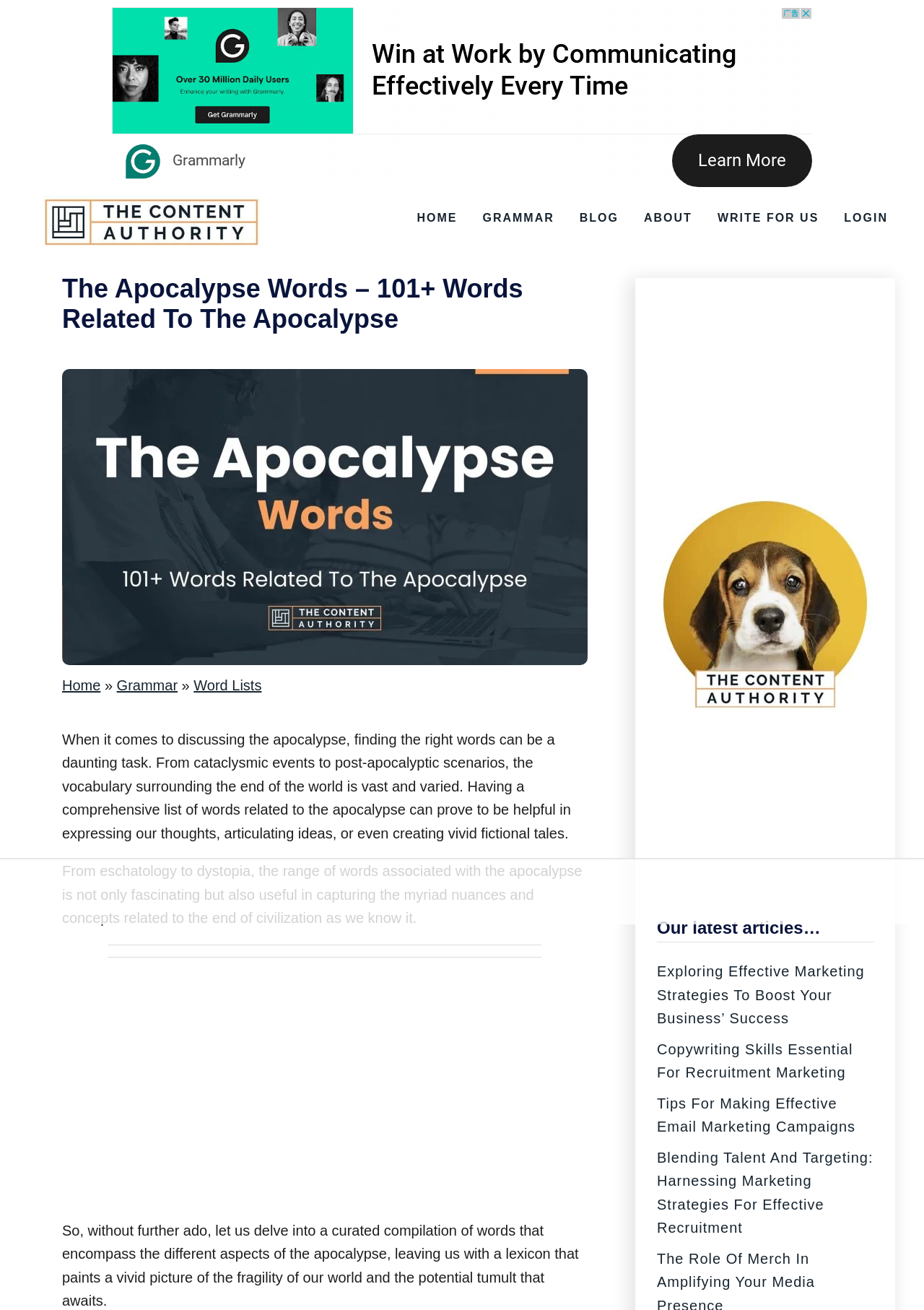Identify the first-level heading on the webpage and generate its text content.

The Apocalypse Words – 101+ Words Related To The Apocalypse